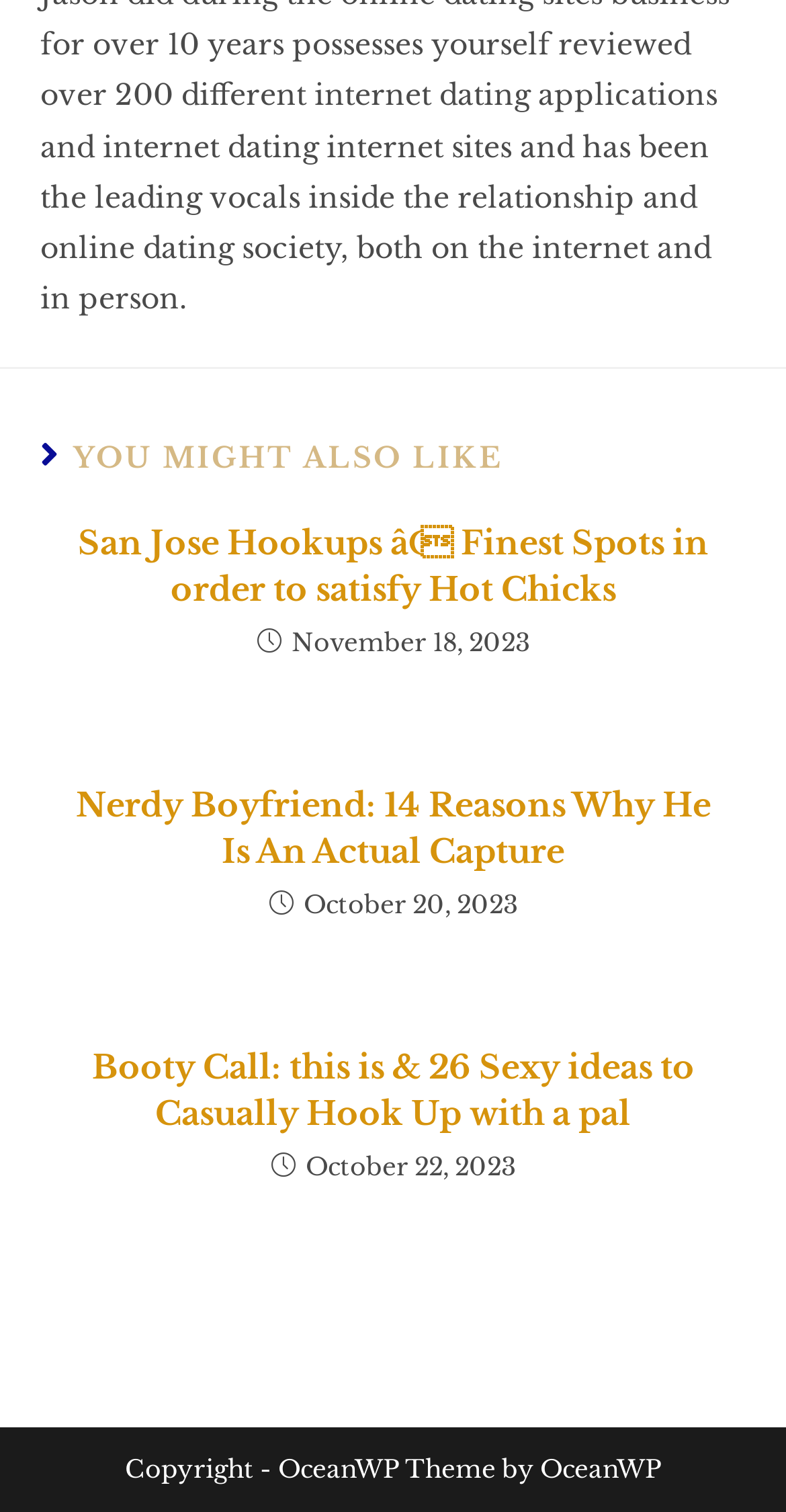How many articles are listed on the webpage?
Provide a concise answer using a single word or phrase based on the image.

3